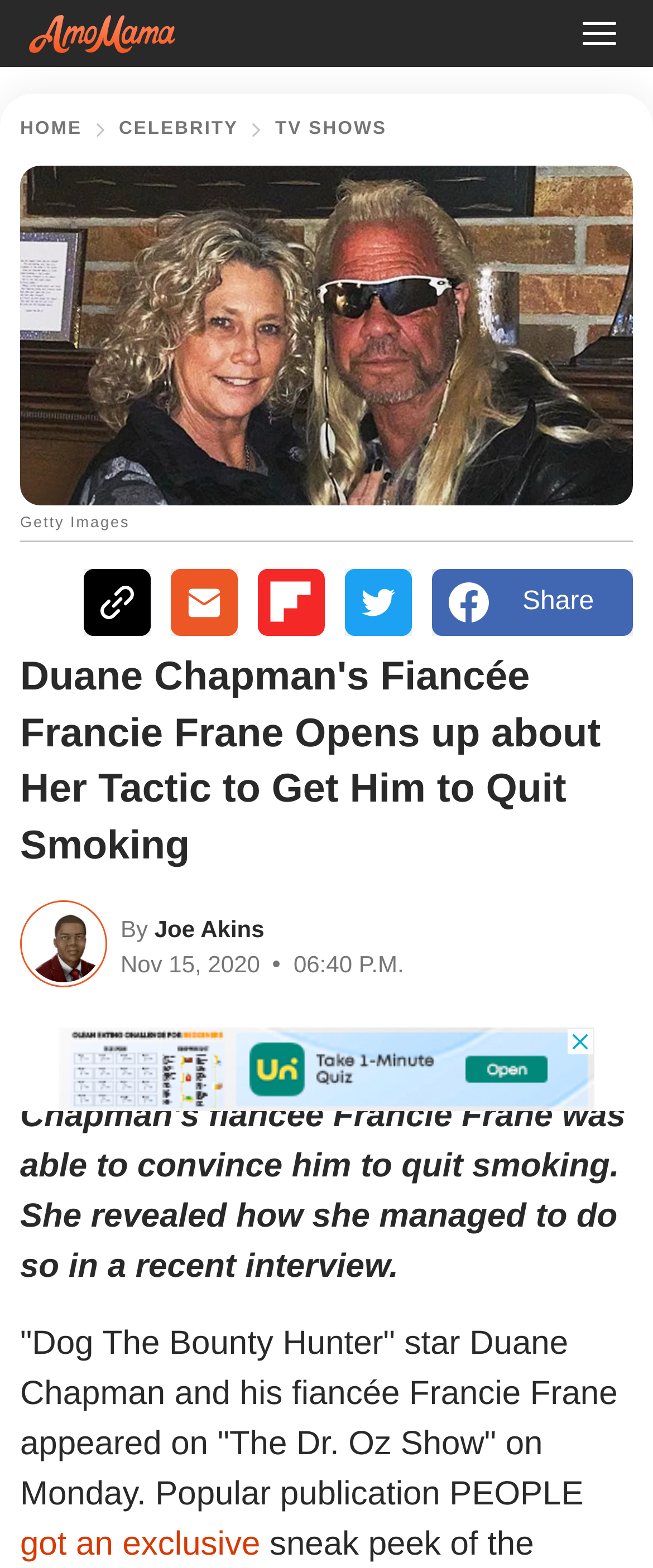What is the publication that got an exclusive?
Based on the image, answer the question with a single word or brief phrase.

PEOPLE